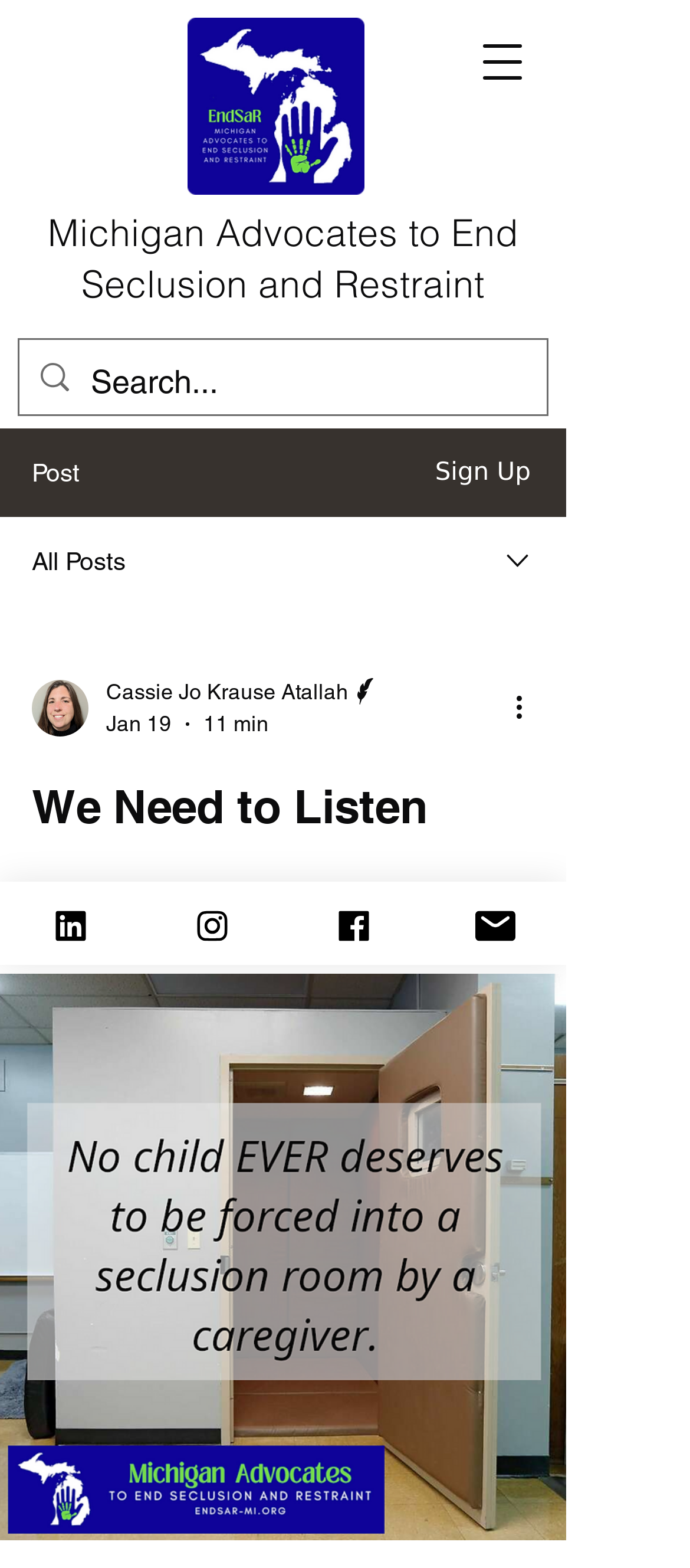Determine the bounding box coordinates of the target area to click to execute the following instruction: "Sign up."

[0.63, 0.292, 0.769, 0.31]